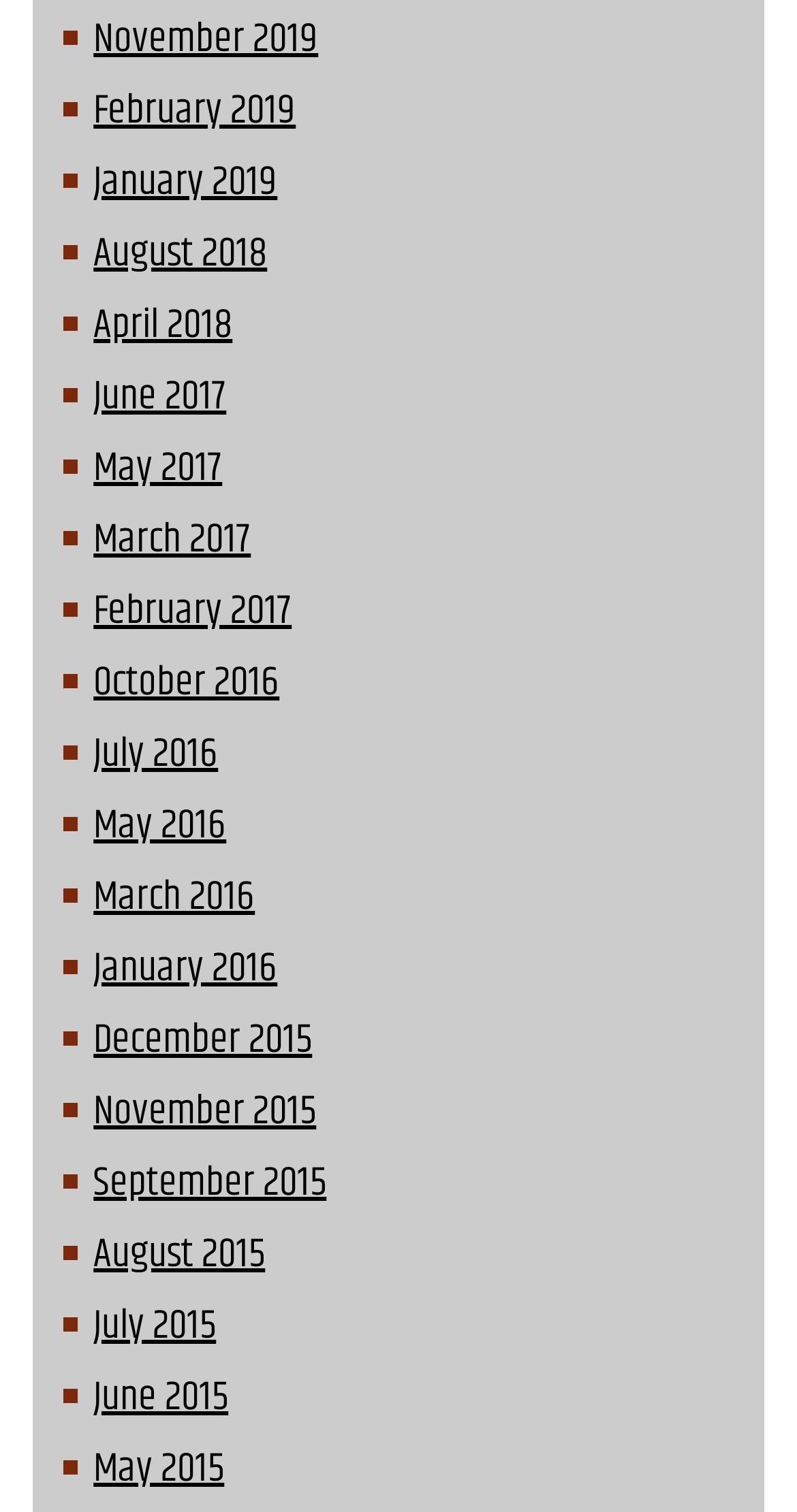Could you locate the bounding box coordinates for the section that should be clicked to accomplish this task: "view June 2017".

[0.117, 0.242, 0.284, 0.284]